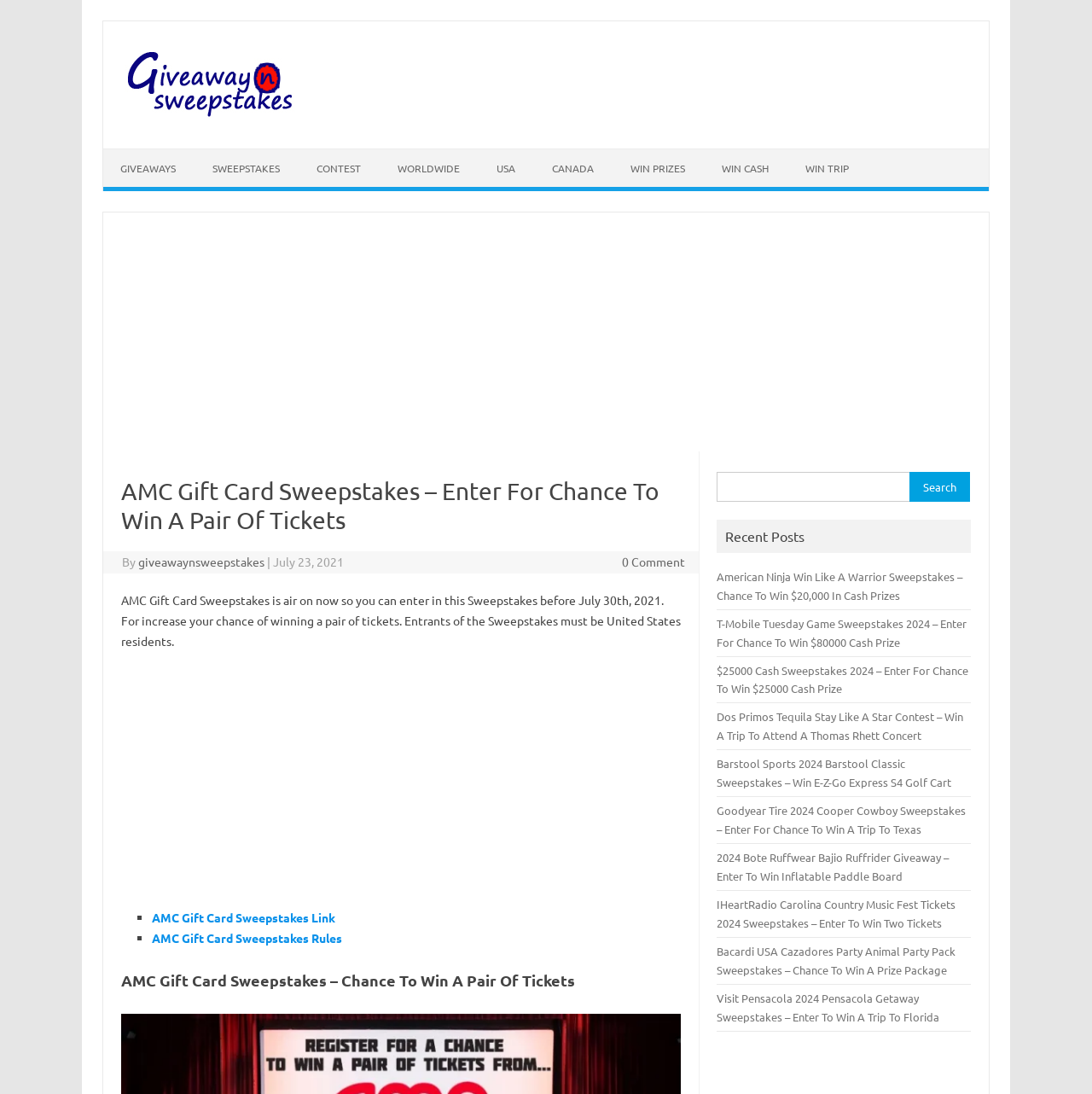What is the search function for on the webpage?
Provide a detailed and well-explained answer to the question.

Based on the webpage content, the search function appears to be for searching for sweepstakes, as indicated by the text 'Search for:' next to the search box.